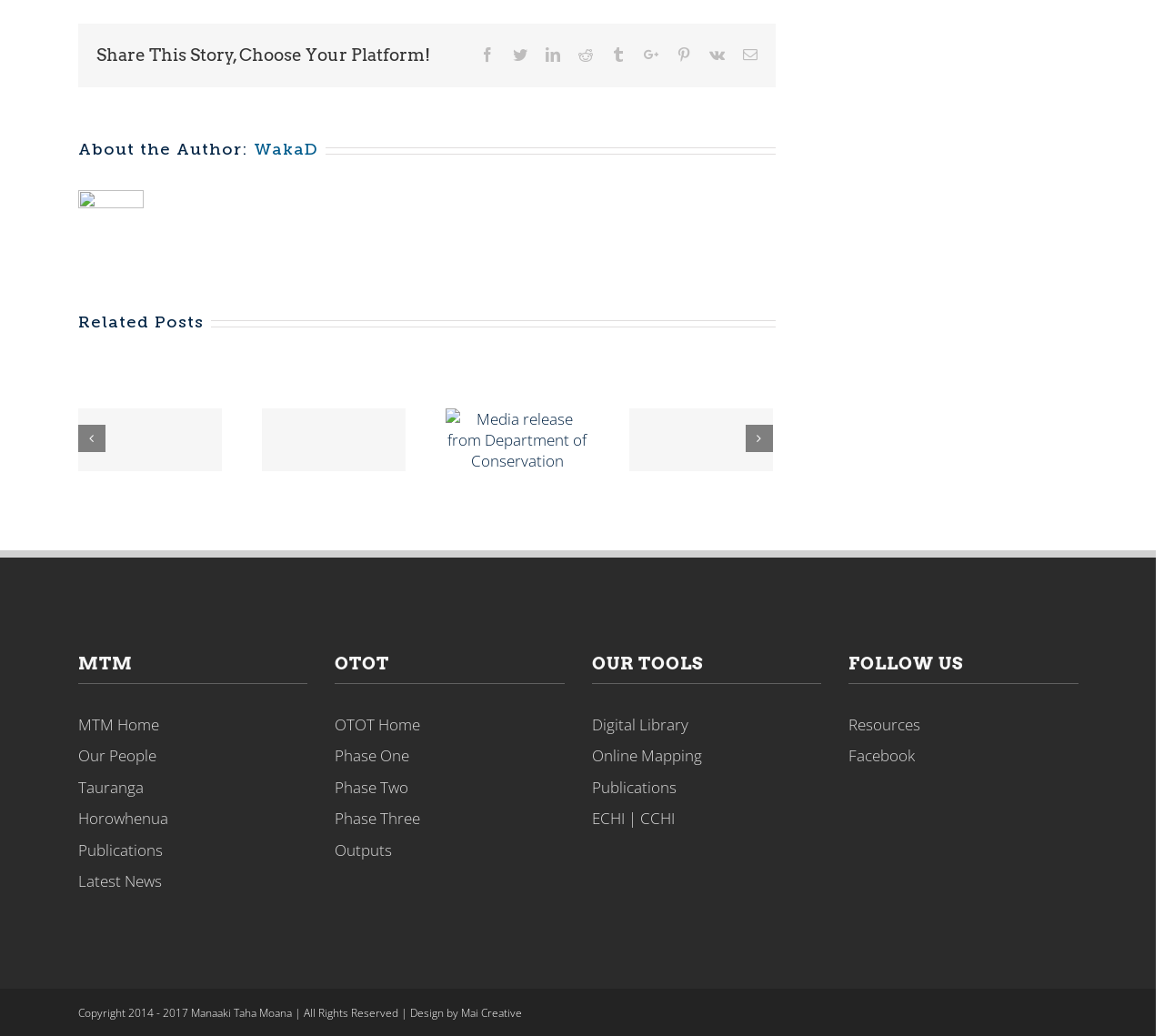Using the provided element description, identify the bounding box coordinates as (top-left x, top-left y, bottom-right x, bottom-right y). Ensure all values are between 0 and 1. Description: ECHI | CCHI

[0.508, 0.779, 0.705, 0.801]